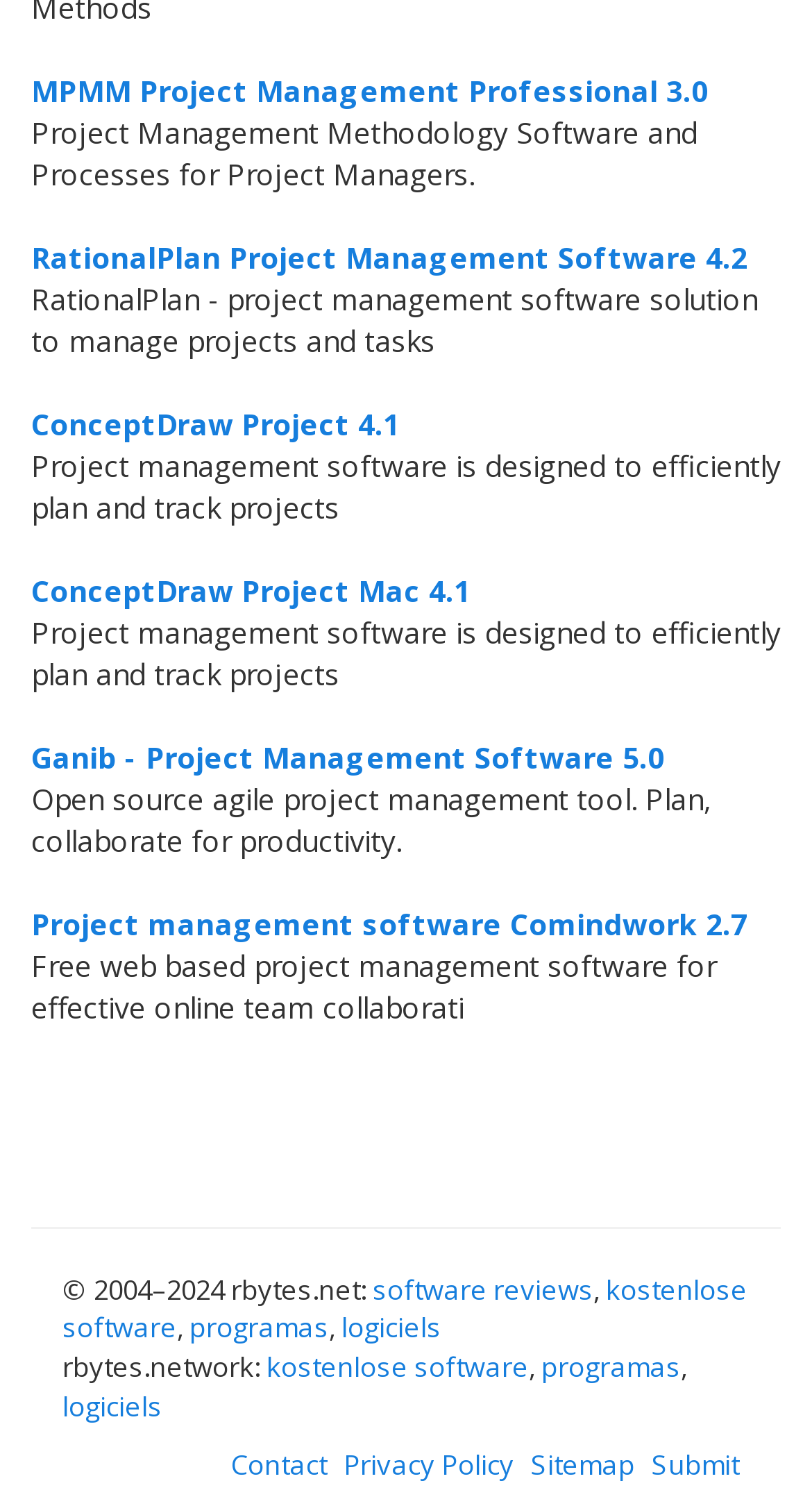Please provide the bounding box coordinates in the format (top-left x, top-left y, bottom-right x, bottom-right y). Remember, all values are floating point numbers between 0 and 1. What is the bounding box coordinate of the region described as: kostenlose software

[0.328, 0.895, 0.651, 0.92]